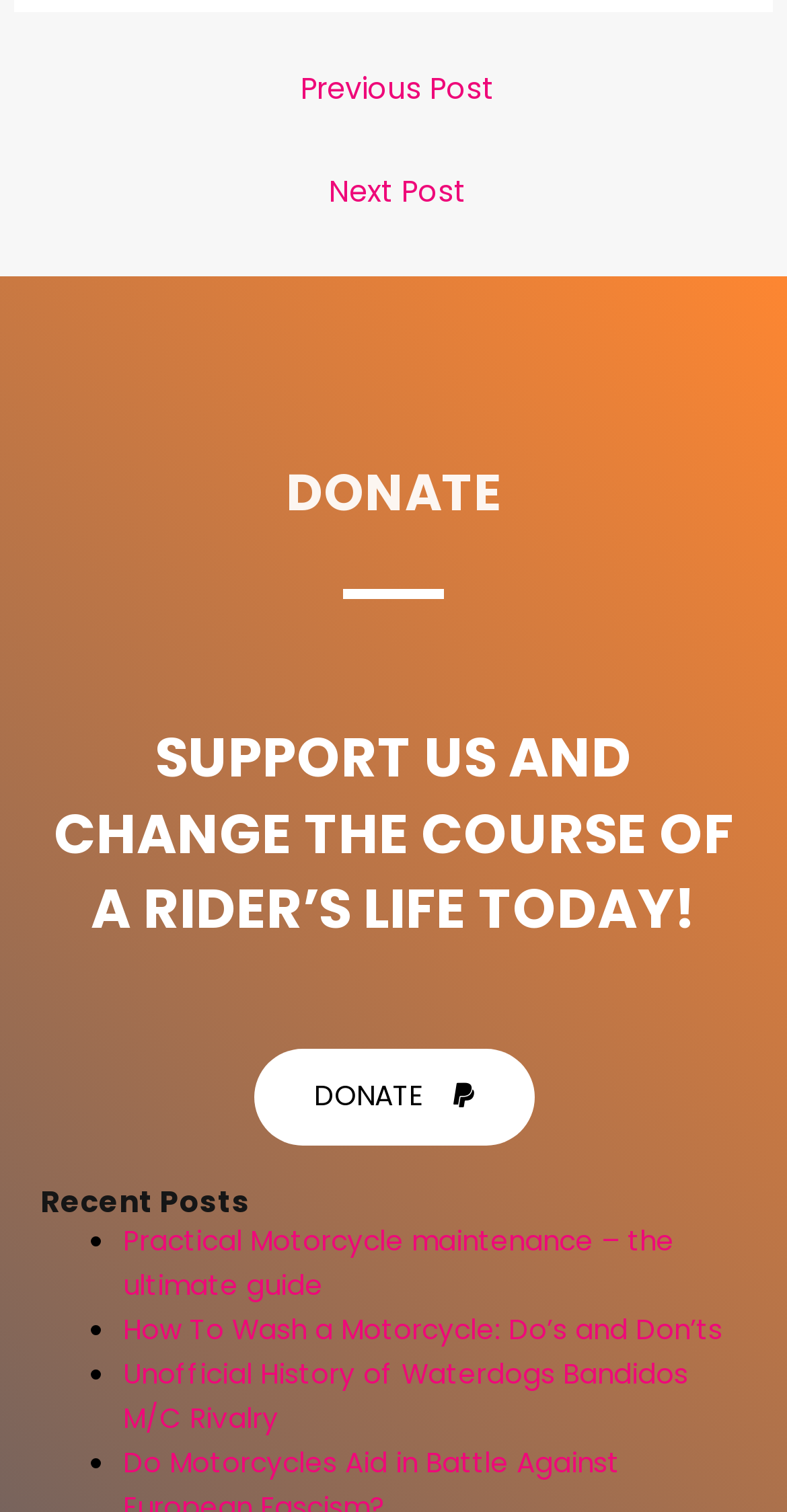What is the purpose of the 'DONATE' button?
Using the information from the image, give a concise answer in one word or a short phrase.

To support riders